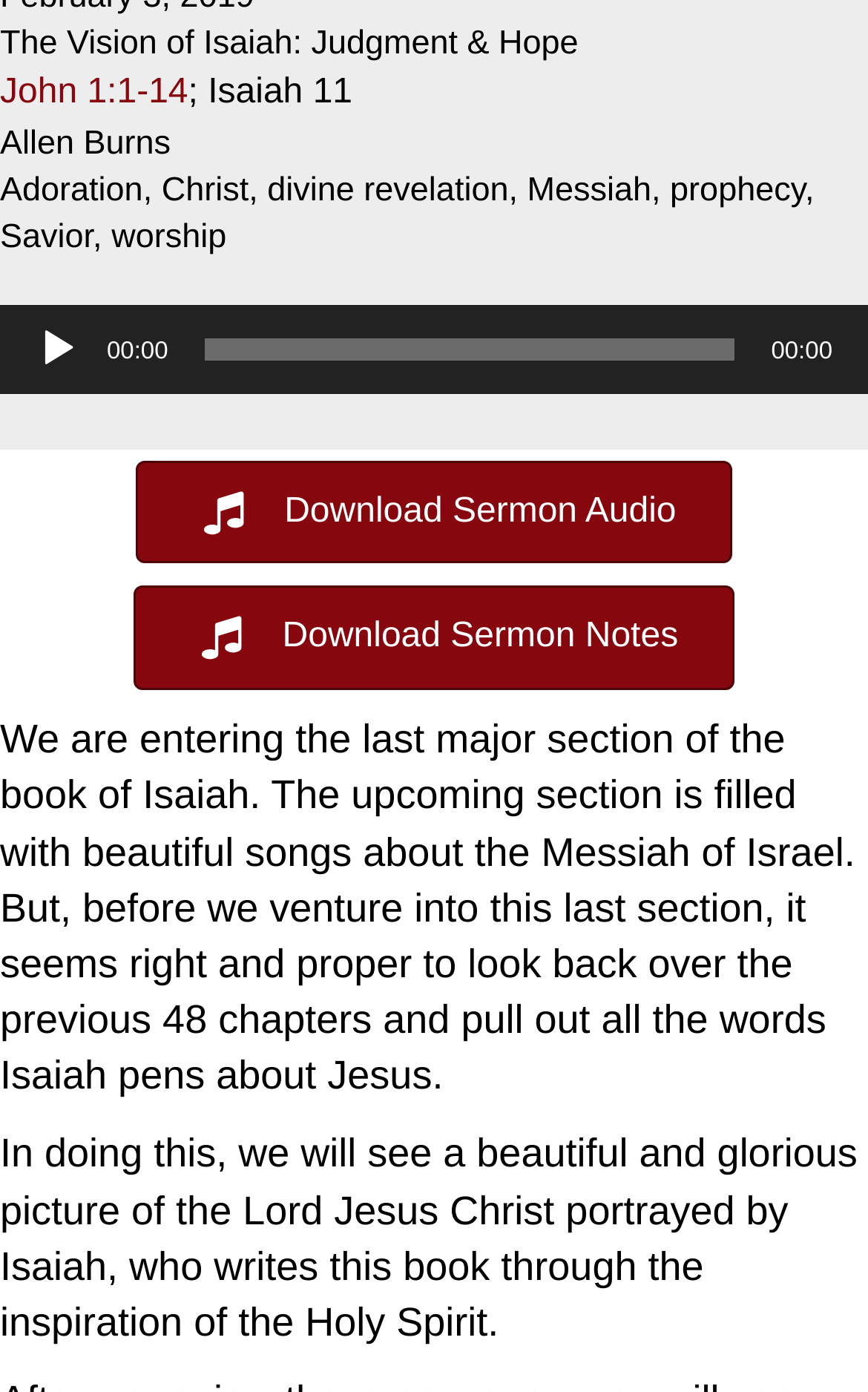Identify the coordinates of the bounding box for the element that must be clicked to accomplish the instruction: "Play the audio".

[0.041, 0.234, 0.092, 0.266]